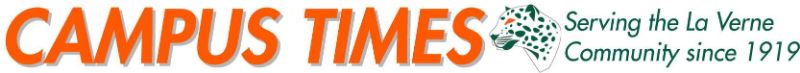From the details in the image, provide a thorough response to the question: What is the symbol of the La Verne community?

Adjacent to the title is a graphic featuring a stylized representation of a leopard's head, adorned in green, which symbolizes the spirit of the La Verne community.